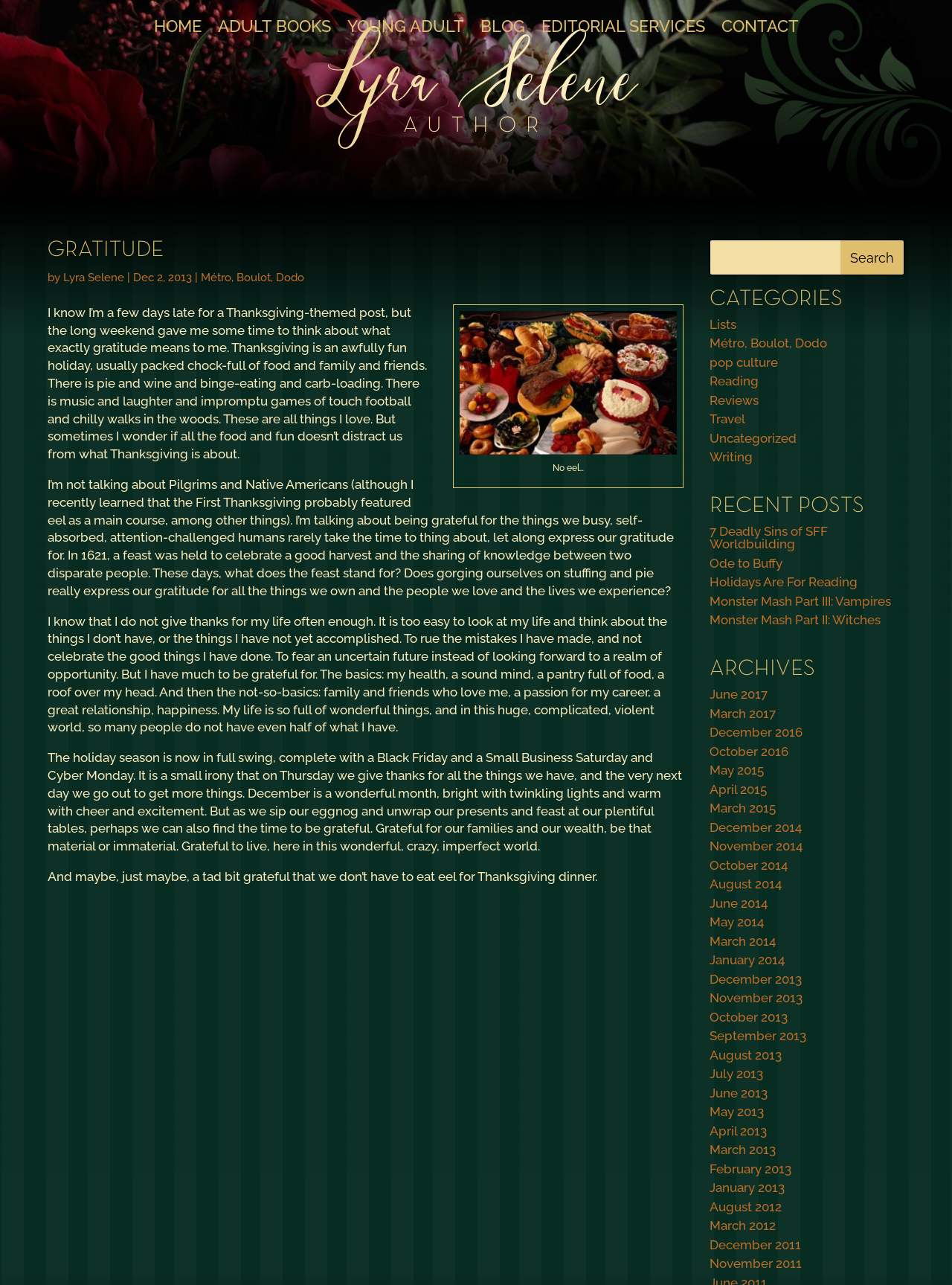Based on the image, provide a detailed and complete answer to the question: 
What is the category of the blog post 'Métro, Boulot, Dodo'?

The category of the blog post 'Métro, Boulot, Dodo' is 'Lists' which is mentioned in the link 'Lists' with bounding box coordinates [0.745, 0.247, 0.773, 0.258]. The blog post 'Métro, Boulot, Dodo' is also mentioned in the link 'Métro, Boulot, Dodo' with bounding box coordinates [0.211, 0.211, 0.32, 0.221] and [0.745, 0.261, 0.869, 0.273].